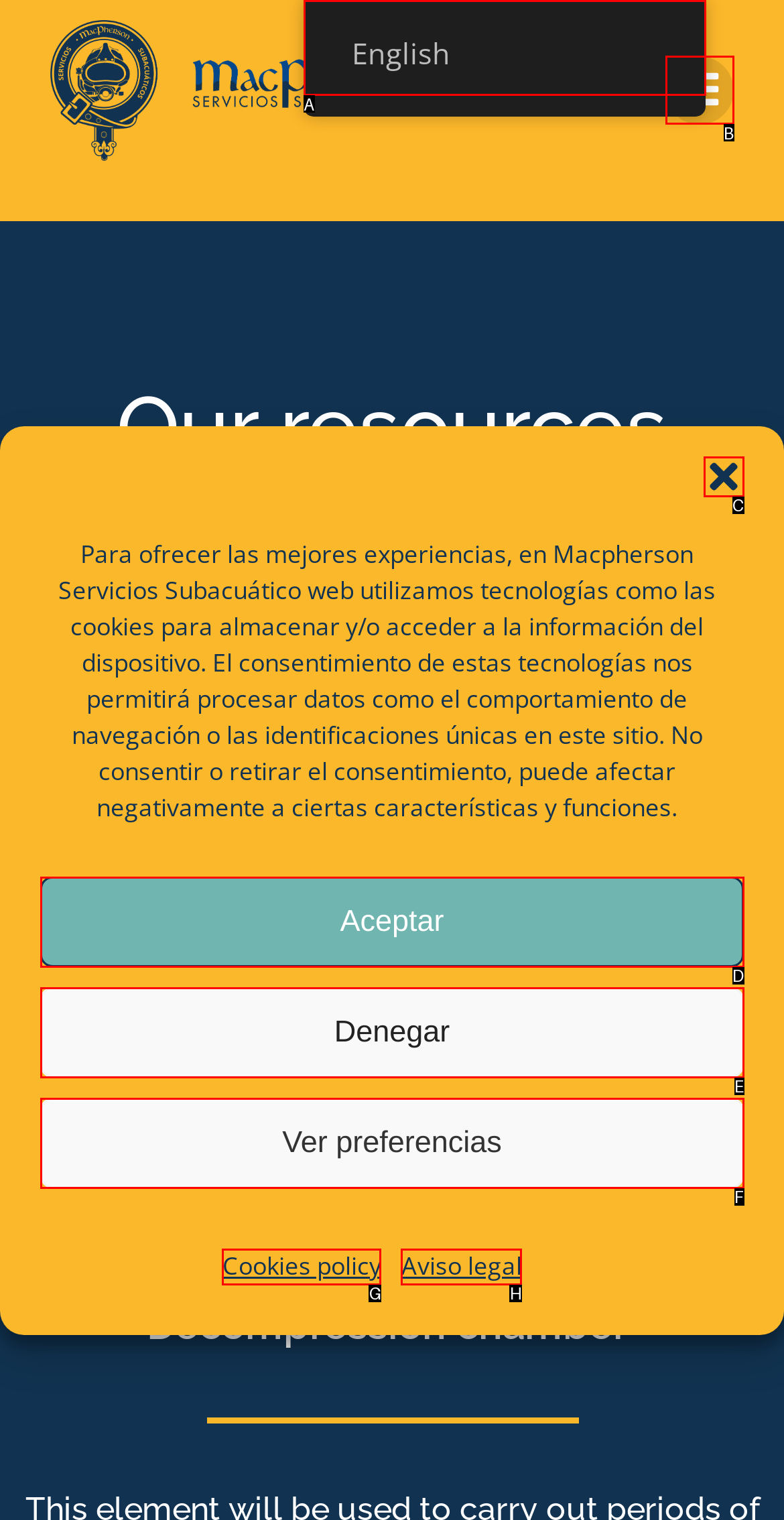Select the letter that corresponds to the description: Aceptar. Provide your answer using the option's letter.

D